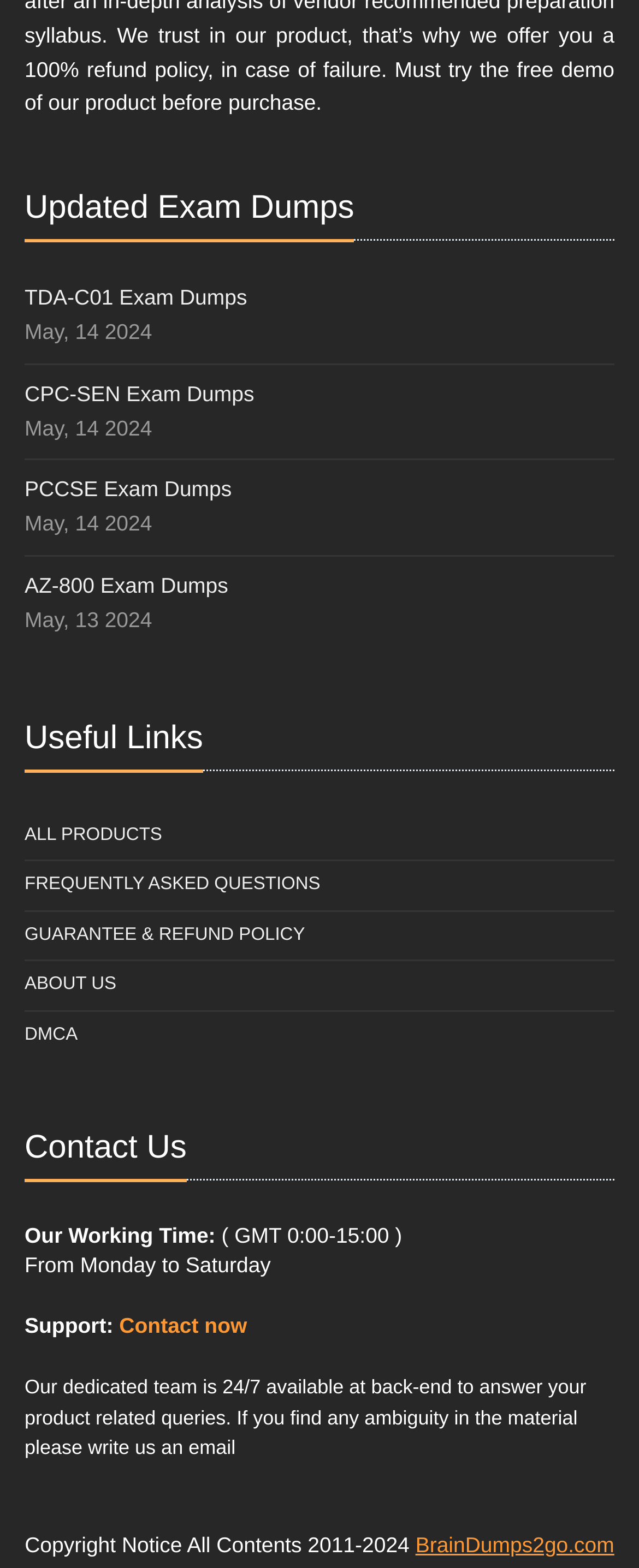Identify the bounding box coordinates of the section that should be clicked to achieve the task described: "Click on TDA-C01 Exam Dumps".

[0.038, 0.182, 0.387, 0.198]